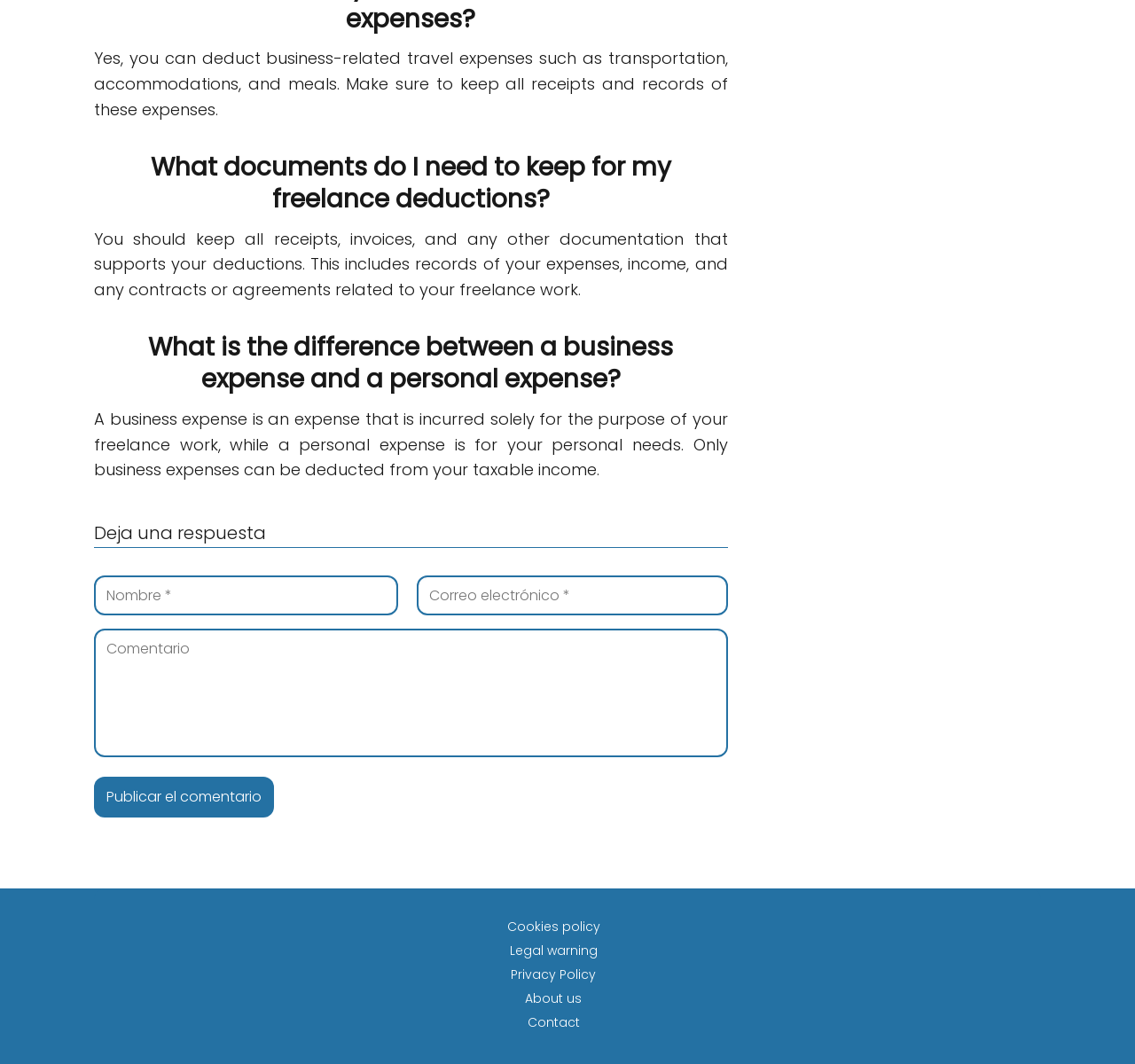Refer to the image and offer a detailed explanation in response to the question: What is the function of the 'Publicar el comentario' button?

The button 'Publicar el comentario' is located below the text boxes for entering a name, email, and comment. This suggests that the function of this button is to post a comment after filling in the required information.